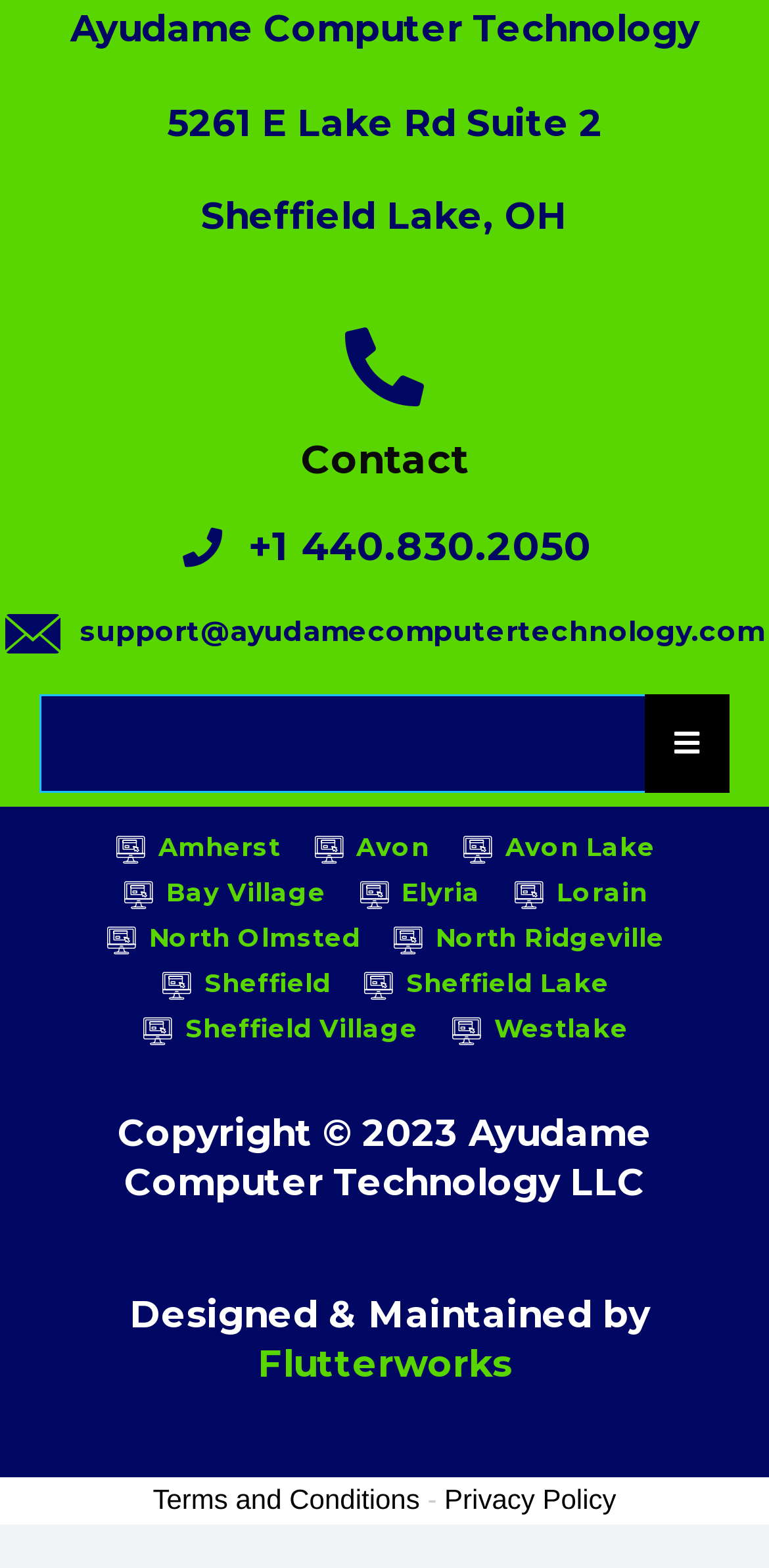Determine the bounding box for the UI element as described: "Lorain". The coordinates should be represented as four float numbers between 0 and 1, formatted as [left, top, right, bottom].

[0.666, 0.556, 0.842, 0.585]